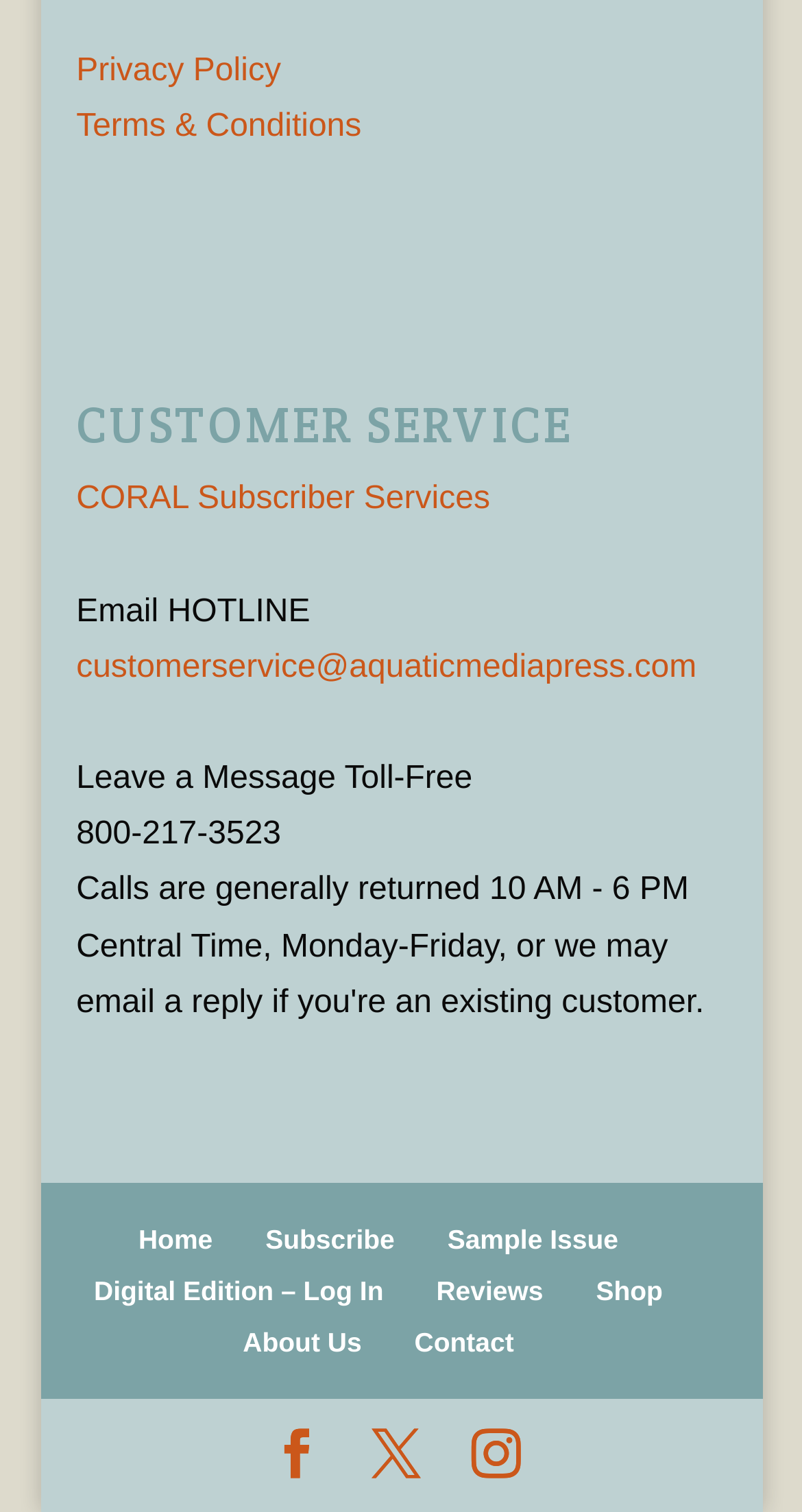Answer the question below with a single word or a brief phrase: 
What is the email address for customer service?

customerservice@aquaticmediapress.com